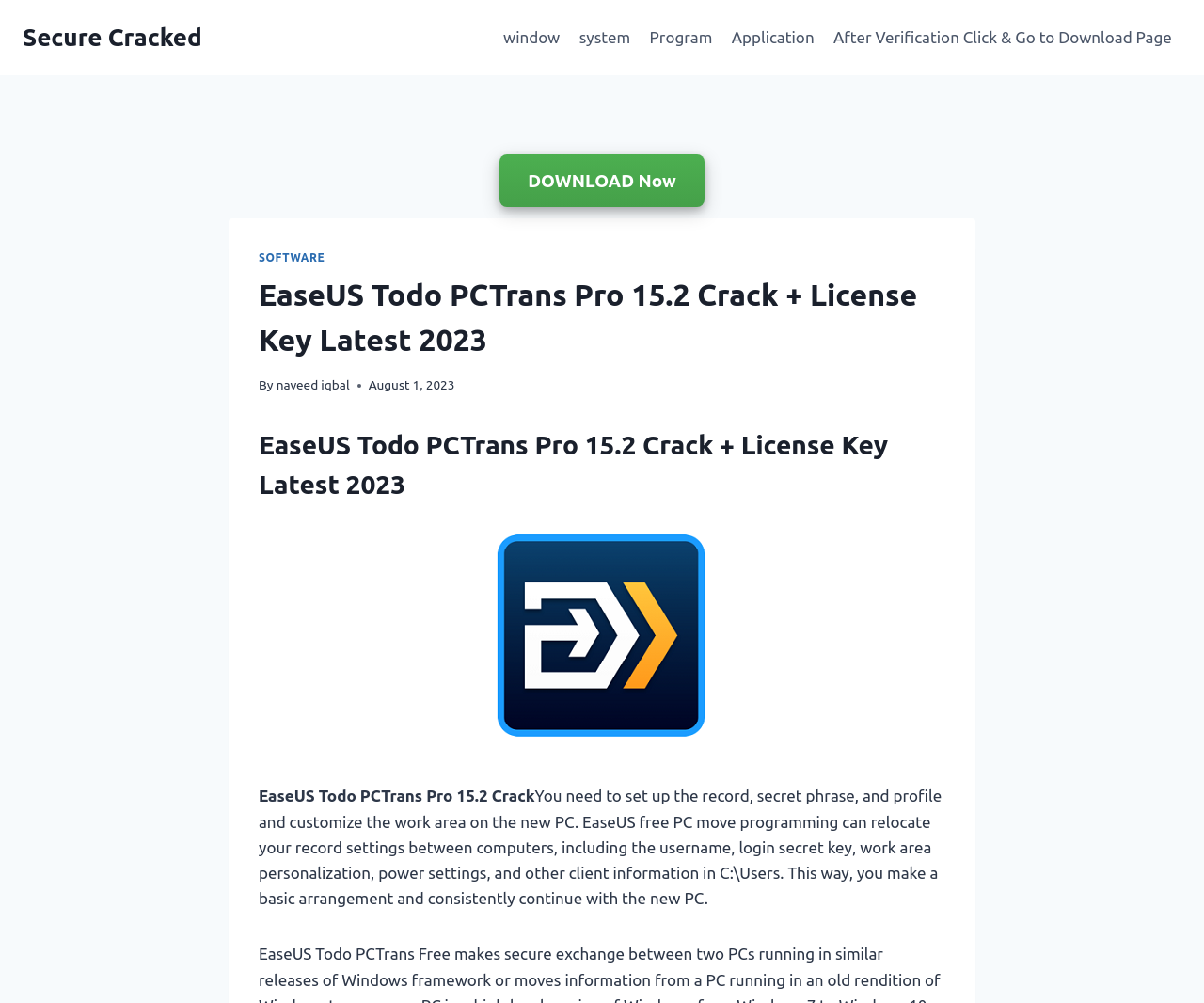Locate the bounding box coordinates of the clickable area needed to fulfill the instruction: "Go to window".

[0.41, 0.015, 0.473, 0.06]